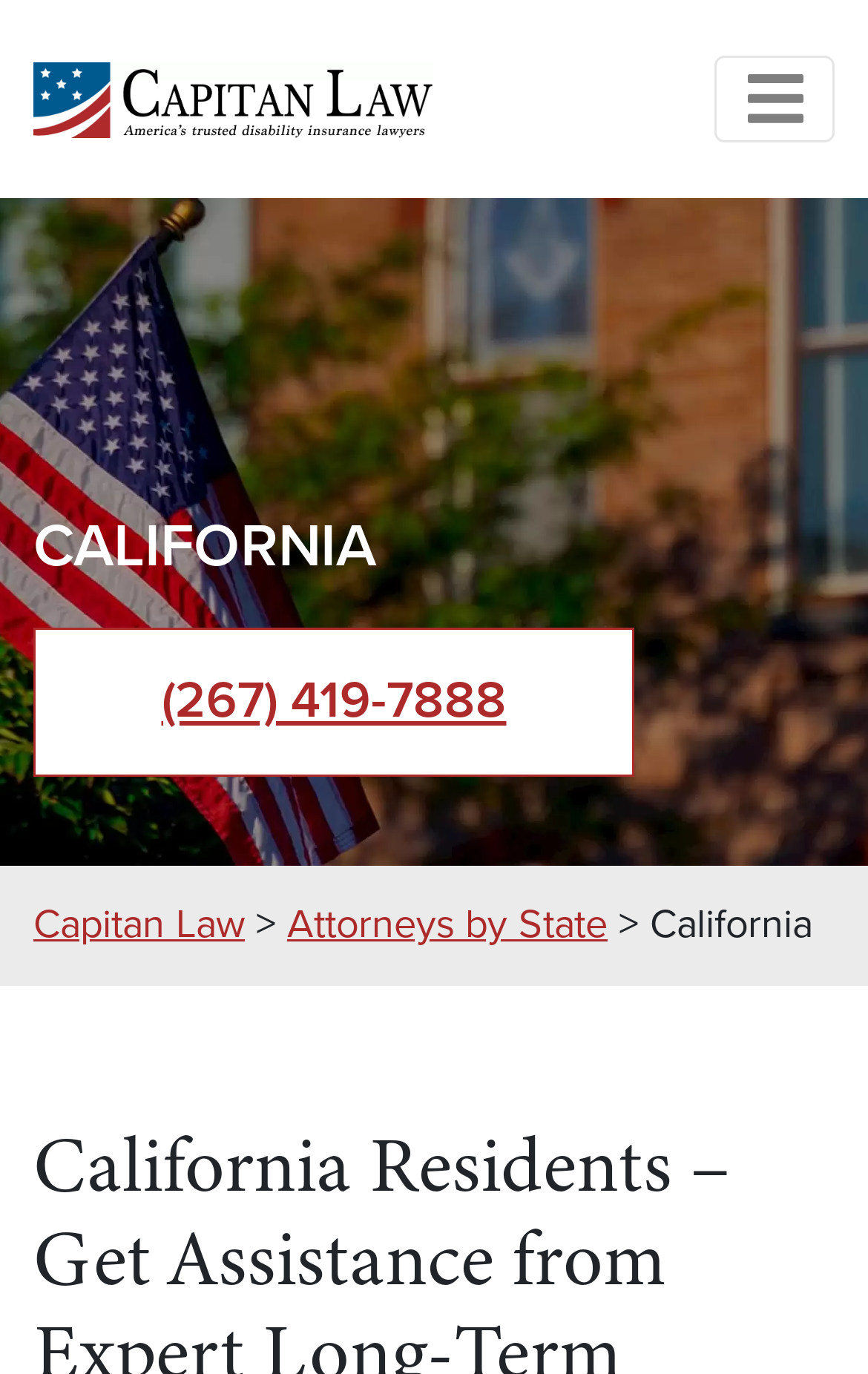What is the phone number on the webpage?
Kindly give a detailed and elaborate answer to the question.

I found the phone number by looking at the link element with the text '(267) 419-7888' which has a bounding box coordinate of [0.038, 0.457, 0.731, 0.565].